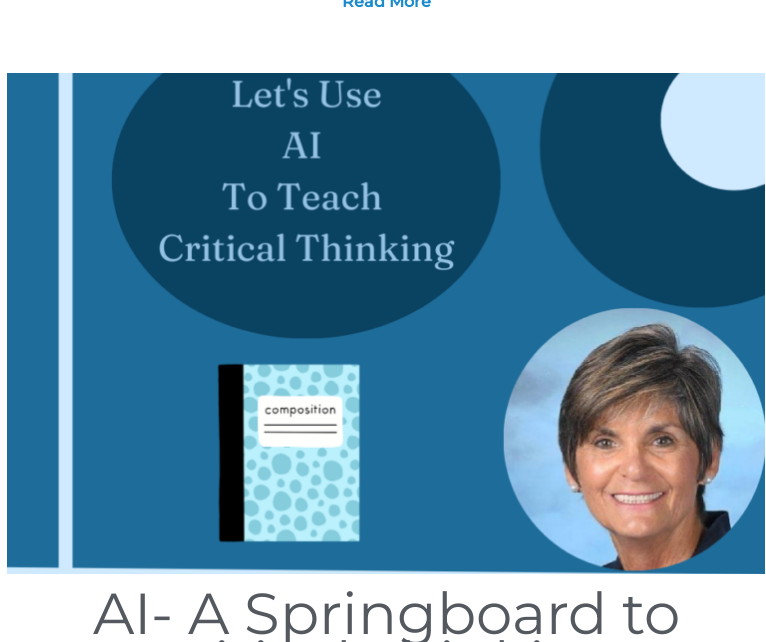Explain in detail what you see in the image.

The image presents a visually engaging design focused on the theme "Let's Use AI To Teach Critical Thinking." It features bold, highlighted text emphasizing the educational value of artificial intelligence in fostering critical thinking skills. To the left, a composition notebook adorned with a blue polka-dot cover symbolizes traditional learning tools, while on the right, a circular portrait of an educator introduces a personal touch, potentially connecting the viewer to the theme. The image is part of an article titled "AI- A Springboard to Critical Thinking," suggesting a discussion on how AI can enhance educational practices. A "Read More" link invites readers to delve deeper into the subject. The overall design blends vibrant colors and educational imagery, encouraging engagement with contemporary educational strategies.